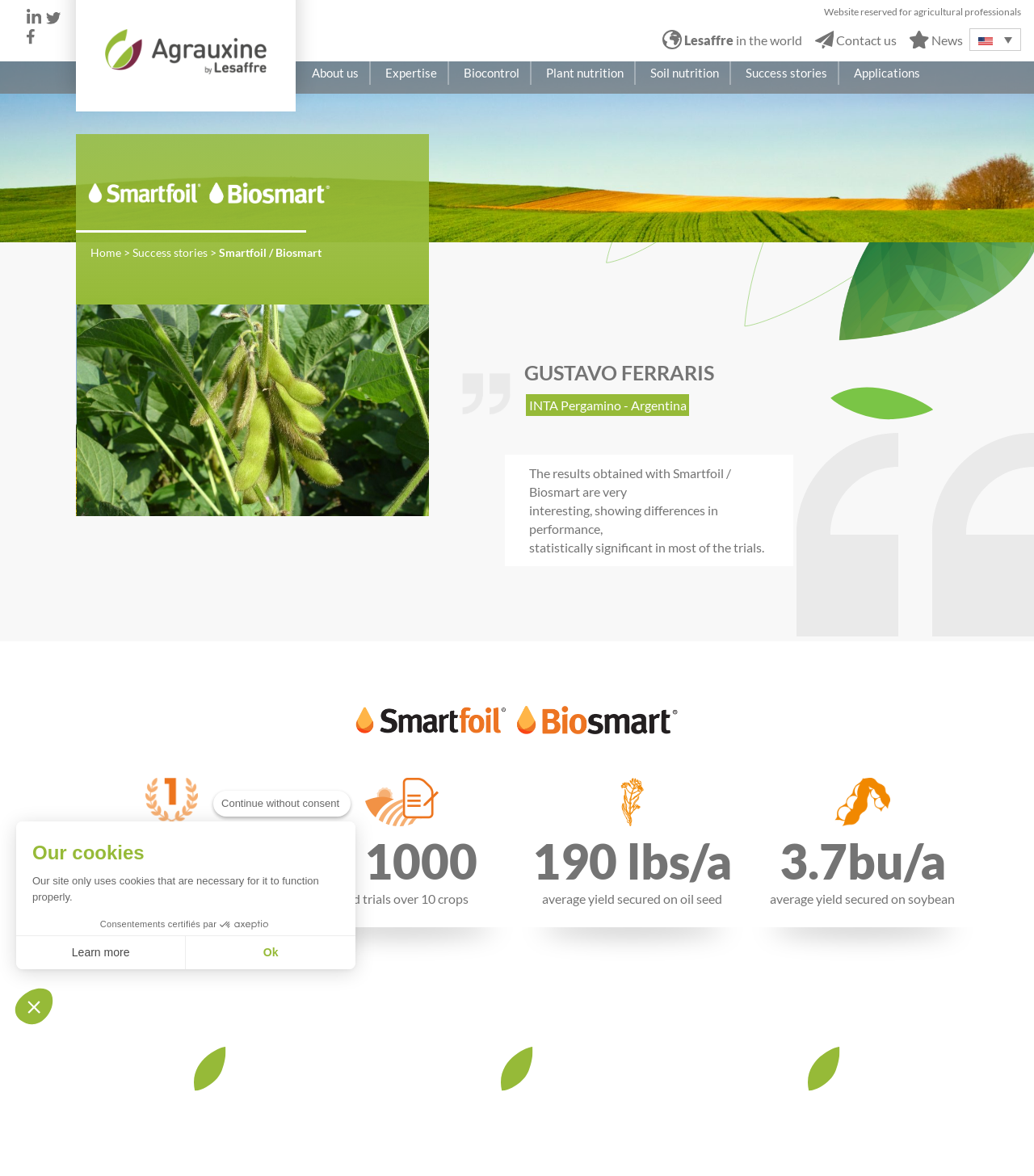Locate the bounding box coordinates of the element you need to click to accomplish the task described by this instruction: "Click the link to Lesaffre in the world".

[0.64, 0.025, 0.775, 0.042]